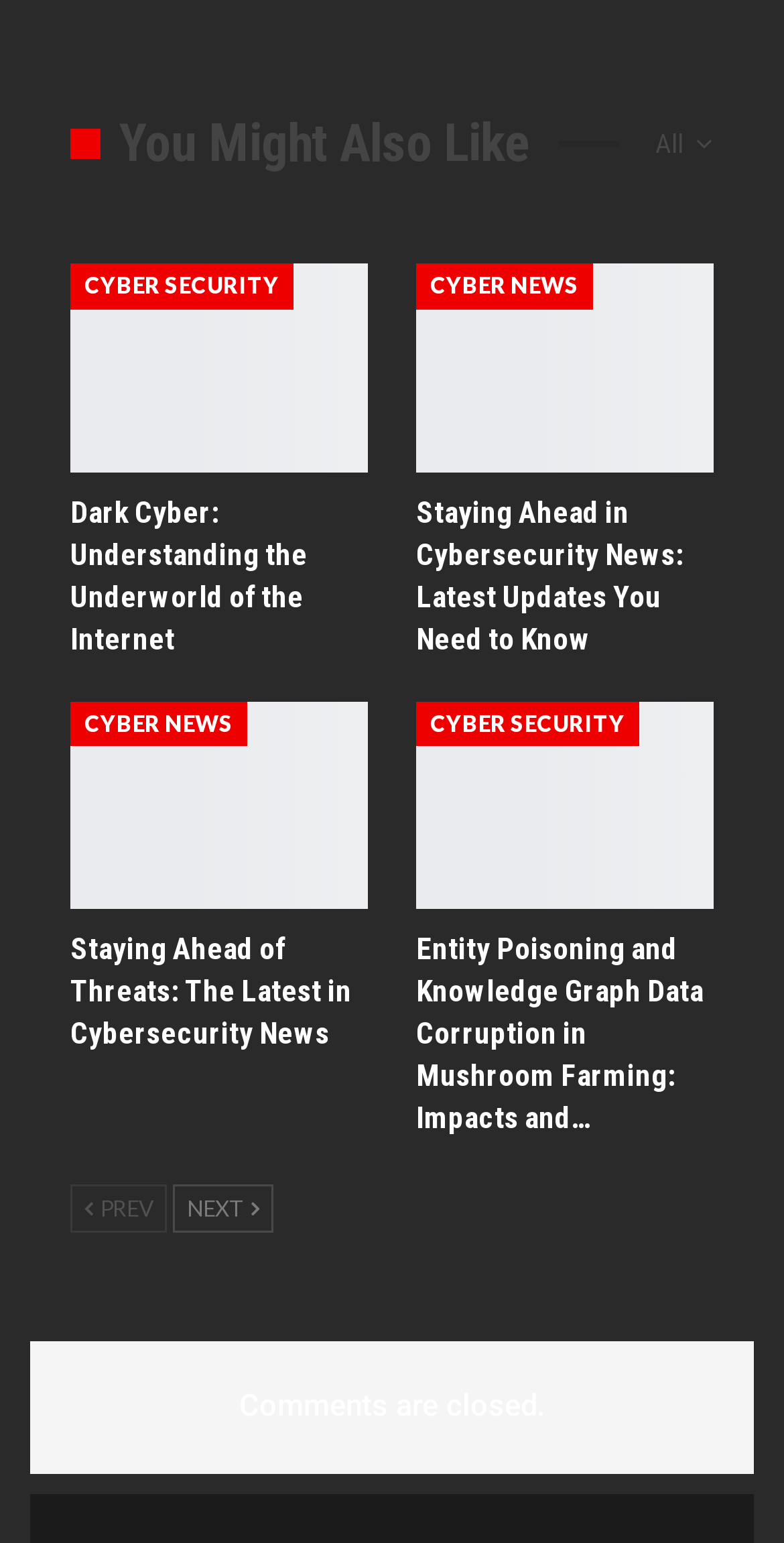Pinpoint the bounding box coordinates of the area that must be clicked to complete this instruction: "Go to 'CYBER SECURITY'".

[0.09, 0.171, 0.374, 0.201]